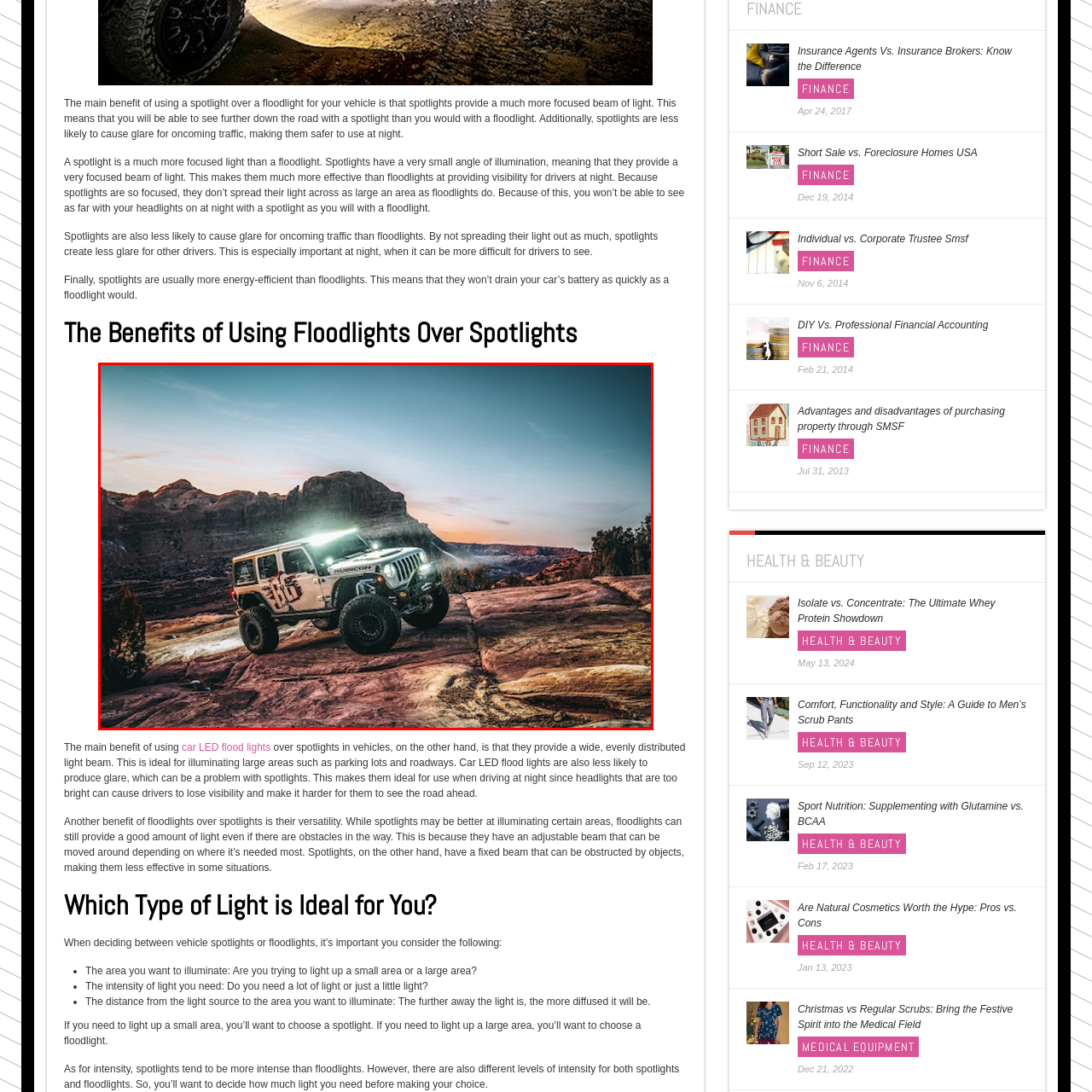Inspect the image contained by the red bounding box and answer the question with a single word or phrase:
What time of day is depicted in the image?

Sunset